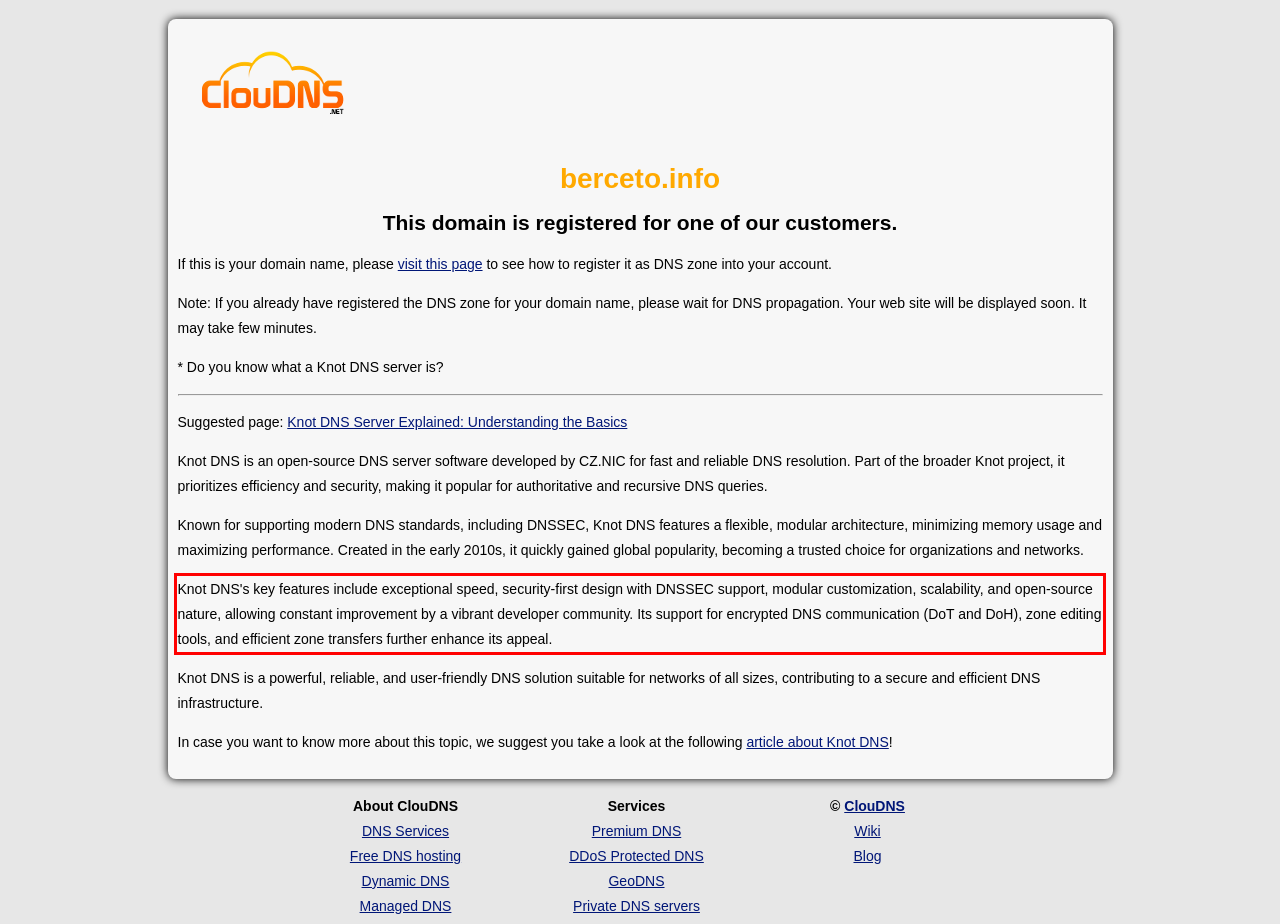Analyze the red bounding box in the provided webpage screenshot and generate the text content contained within.

Knot DNS's key features include exceptional speed, security-first design with DNSSEC support, modular customization, scalability, and open-source nature, allowing constant improvement by a vibrant developer community. Its support for encrypted DNS communication (DoT and DoH), zone editing tools, and efficient zone transfers further enhance its appeal.